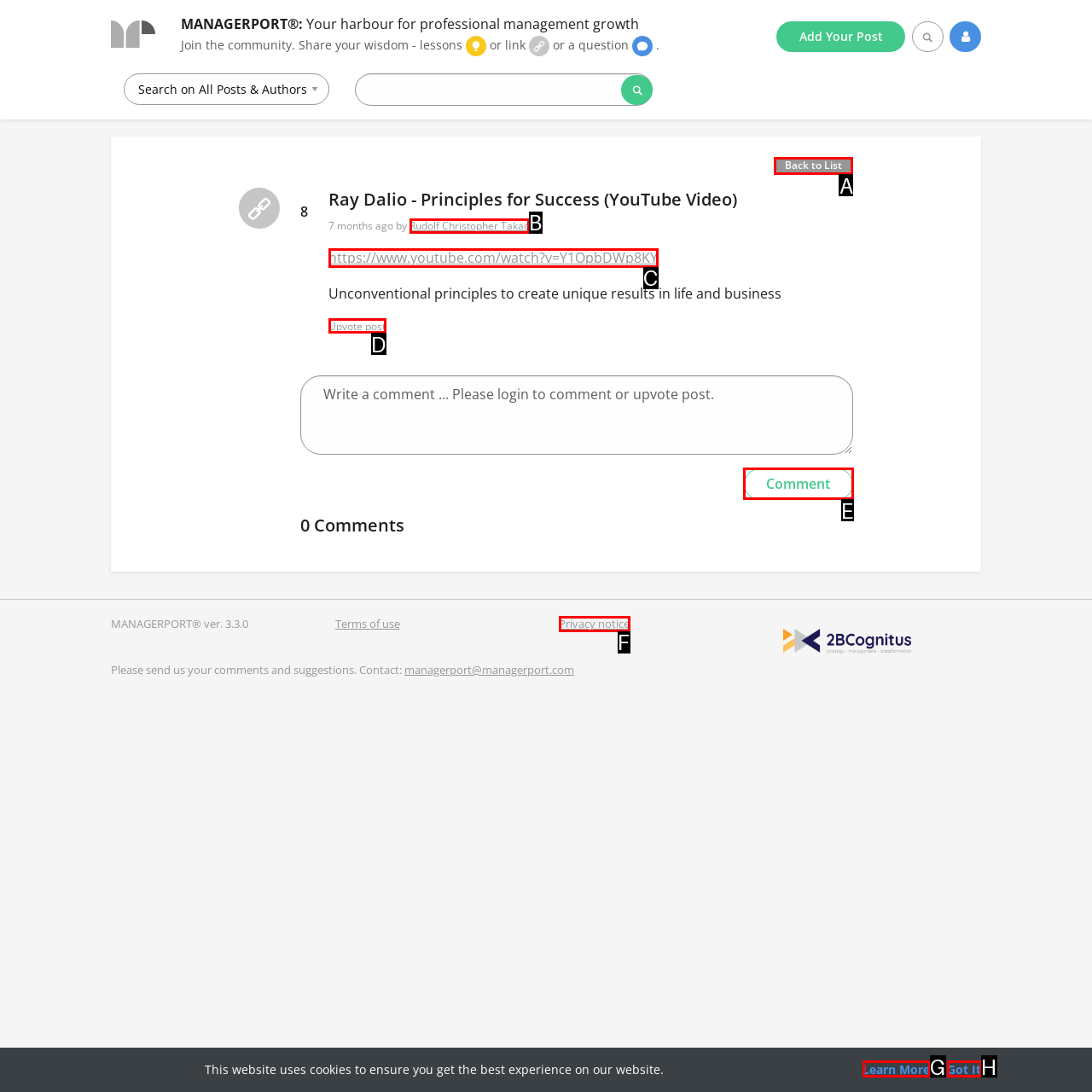For the task "Click on the 'Back to List' link", which option's letter should you click? Answer with the letter only.

A